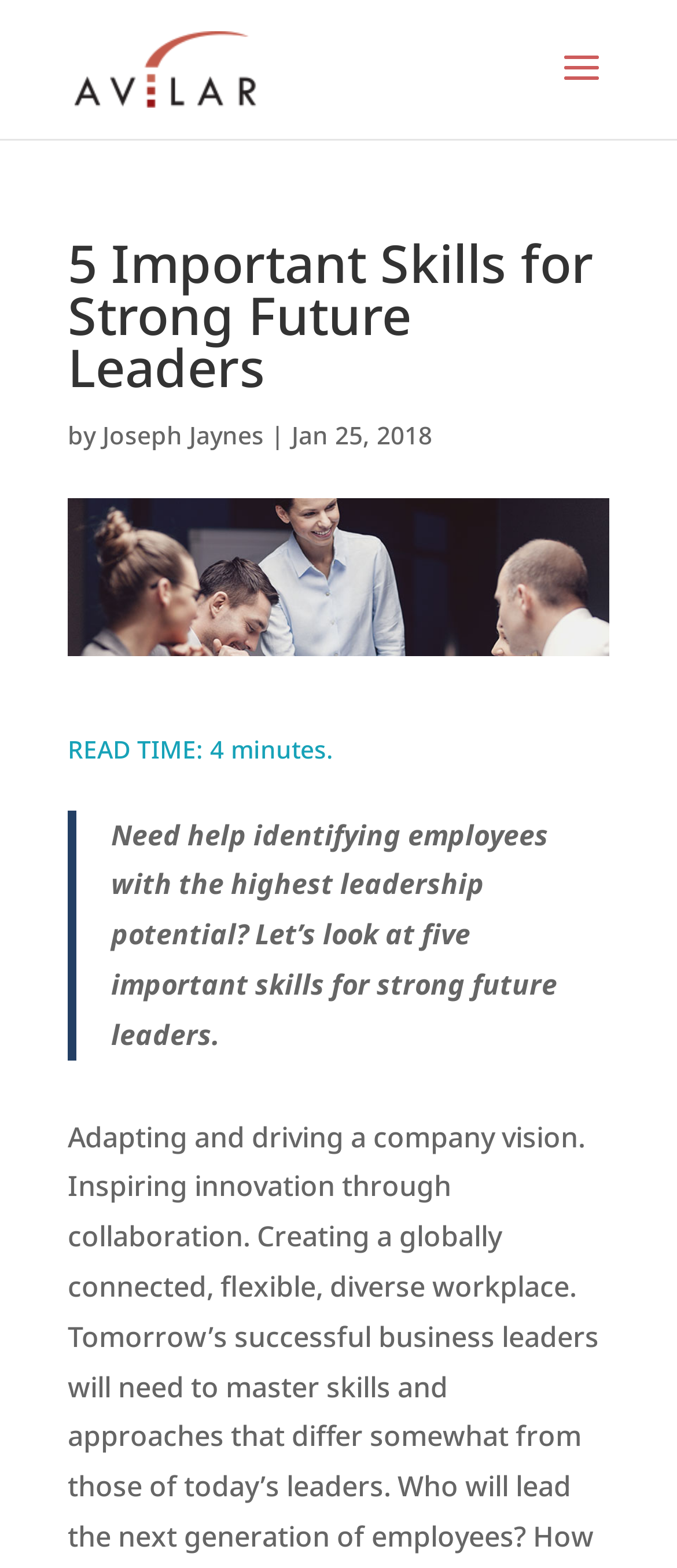Offer an in-depth caption of the entire webpage.

The webpage is an article titled "5 Important Skills for Strong Future Leaders" on The Avilar Blog. At the top left, there is a link to The Avilar Blog, accompanied by an image of the blog's logo. Below the title, the author's name, Joseph Jaynes, is mentioned, along with the publication date, January 25, 2018. 

To the right of the title, there is a large image that illustrates the concept of identifying employees with high leadership potential. Below the image, the estimated read time of the article is indicated, which is a few minutes.

The main content of the article is presented in a blockquote, which starts with a question about identifying employees with high leadership potential and introduces the topic of five important skills for strong future leaders.